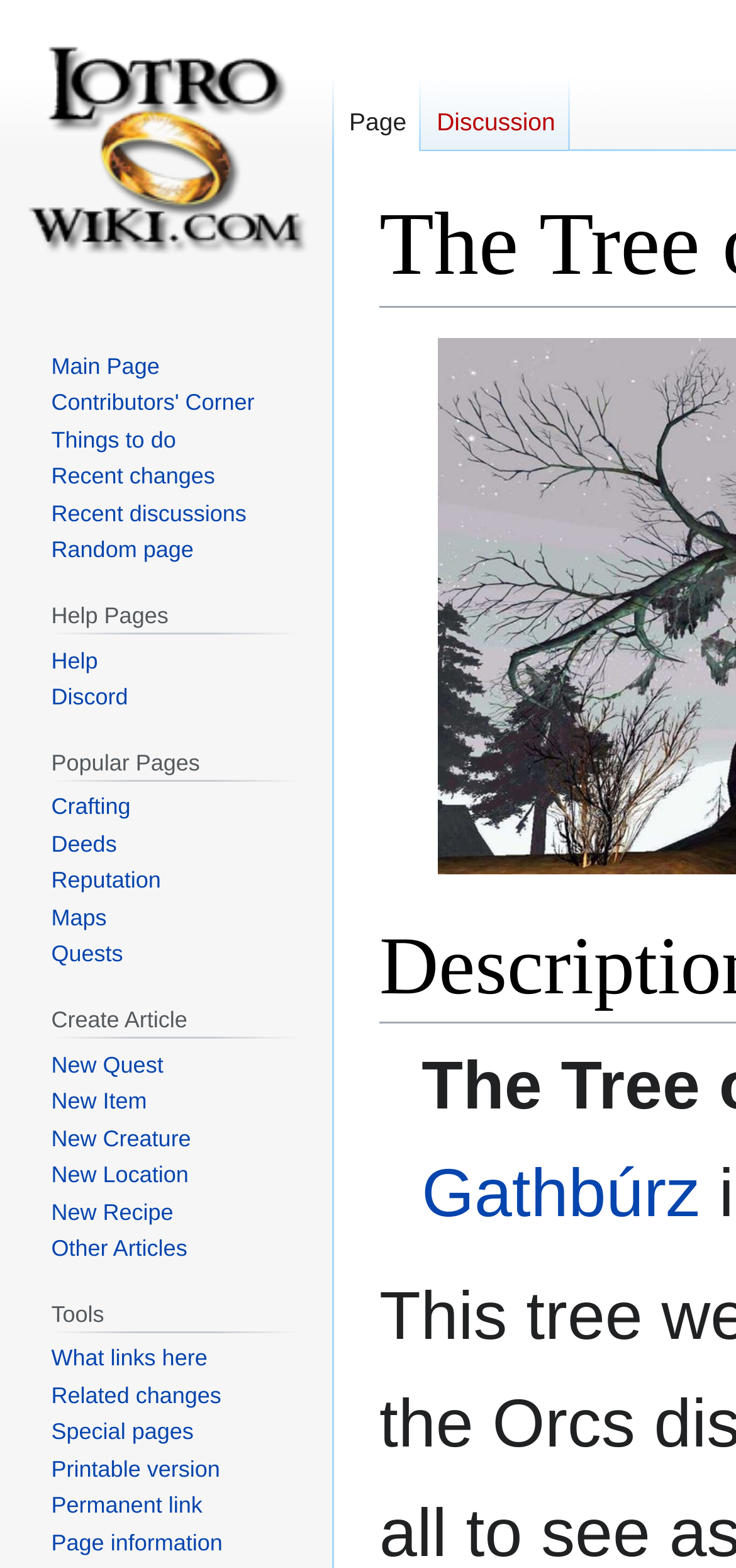Highlight the bounding box coordinates of the element that should be clicked to carry out the following instruction: "Visit the main page". The coordinates must be given as four float numbers ranging from 0 to 1, i.e., [left, top, right, bottom].

[0.021, 0.0, 0.431, 0.193]